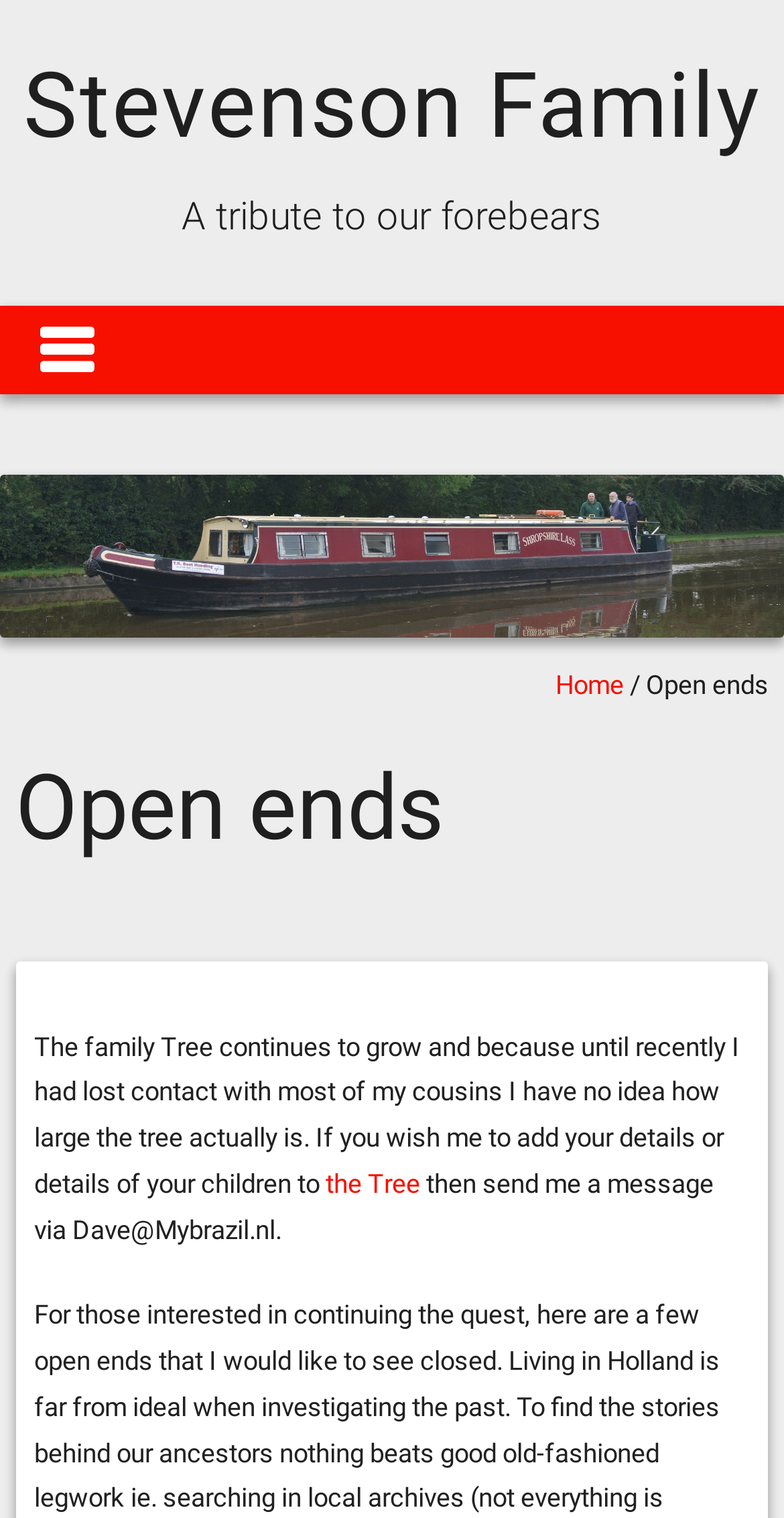How can one add their details to the family tree?
Make sure to answer the question with a detailed and comprehensive explanation.

According to the static text, if someone wants to add their details or their children's details to the family tree, they need to send a message to Dave at his email address Dave@Mybrazil.nl.